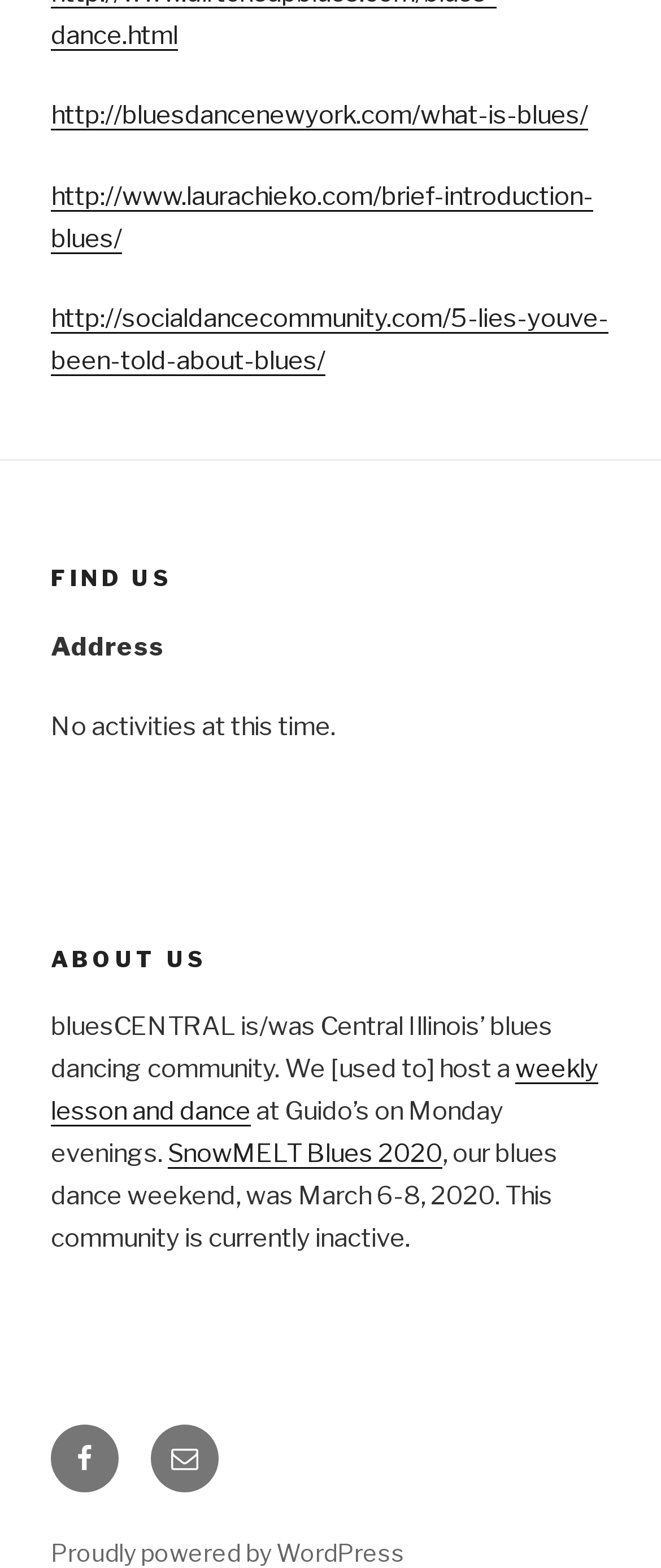Please find the bounding box coordinates of the element that must be clicked to perform the given instruction: "learn about blues dance". The coordinates should be four float numbers from 0 to 1, i.e., [left, top, right, bottom].

[0.077, 0.064, 0.89, 0.084]